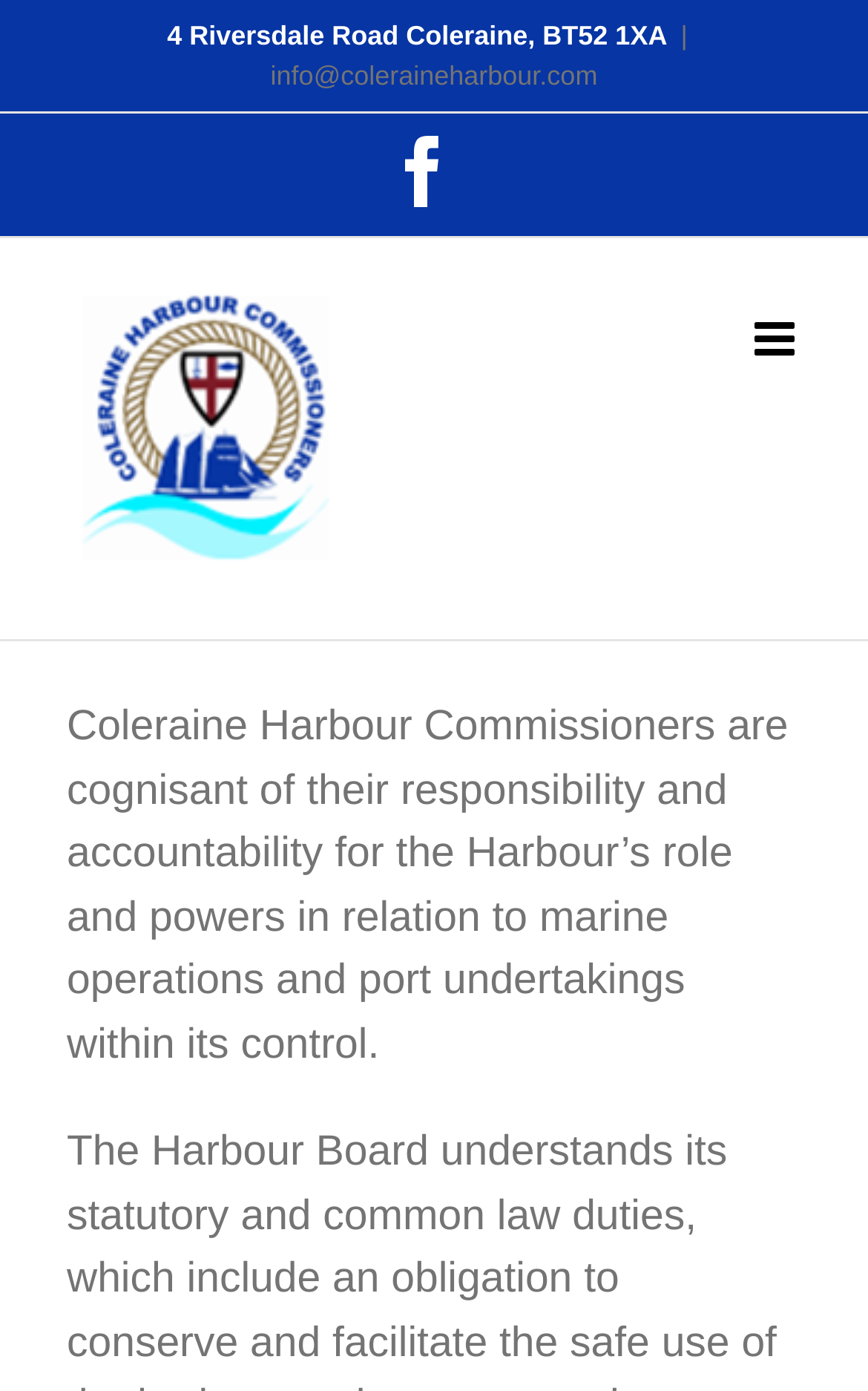Please look at the image and answer the question with a detailed explanation: What is the logo of Coleraine Harbour Commissioners?

I found the logo by looking at the image element that contains the logo, which is located near the top of the page and has a corresponding link element with the text 'Coleraine Harbour Commissioners Logo'.